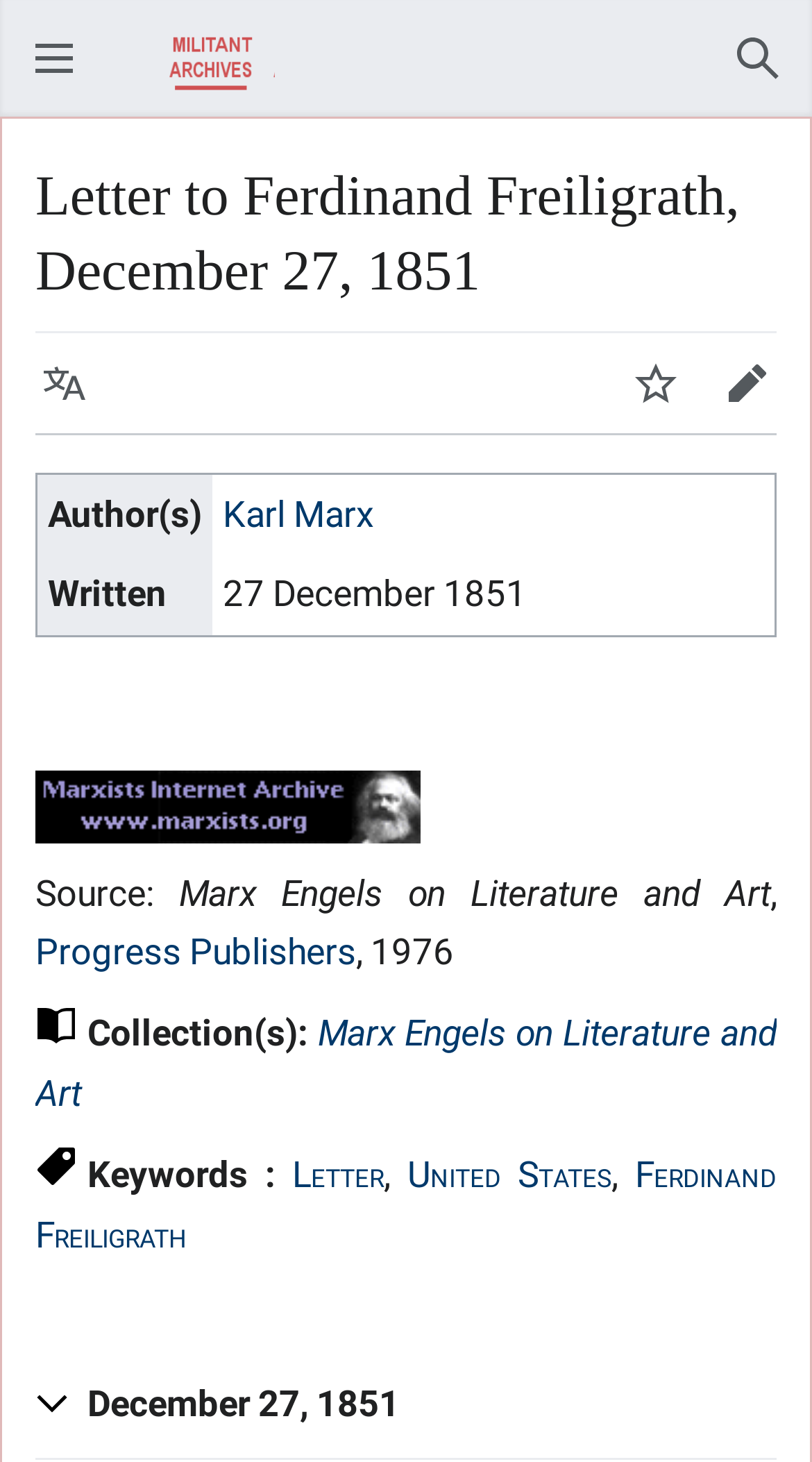Answer the question briefly using a single word or phrase: 
What is the purpose of the table?

To display metadata